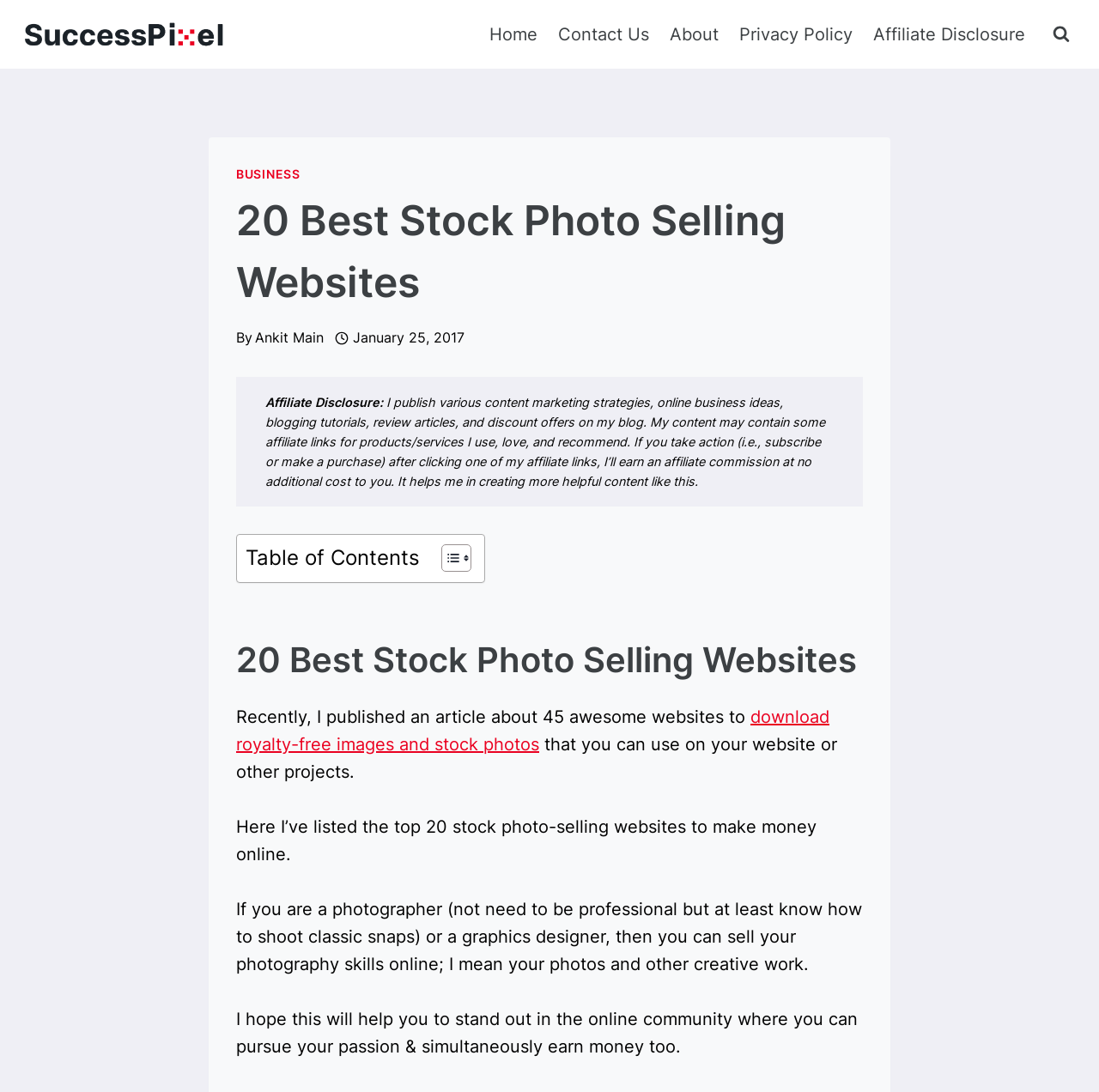Respond to the question below with a single word or phrase: What is the logo of the website?

SuccessPixel Logo New